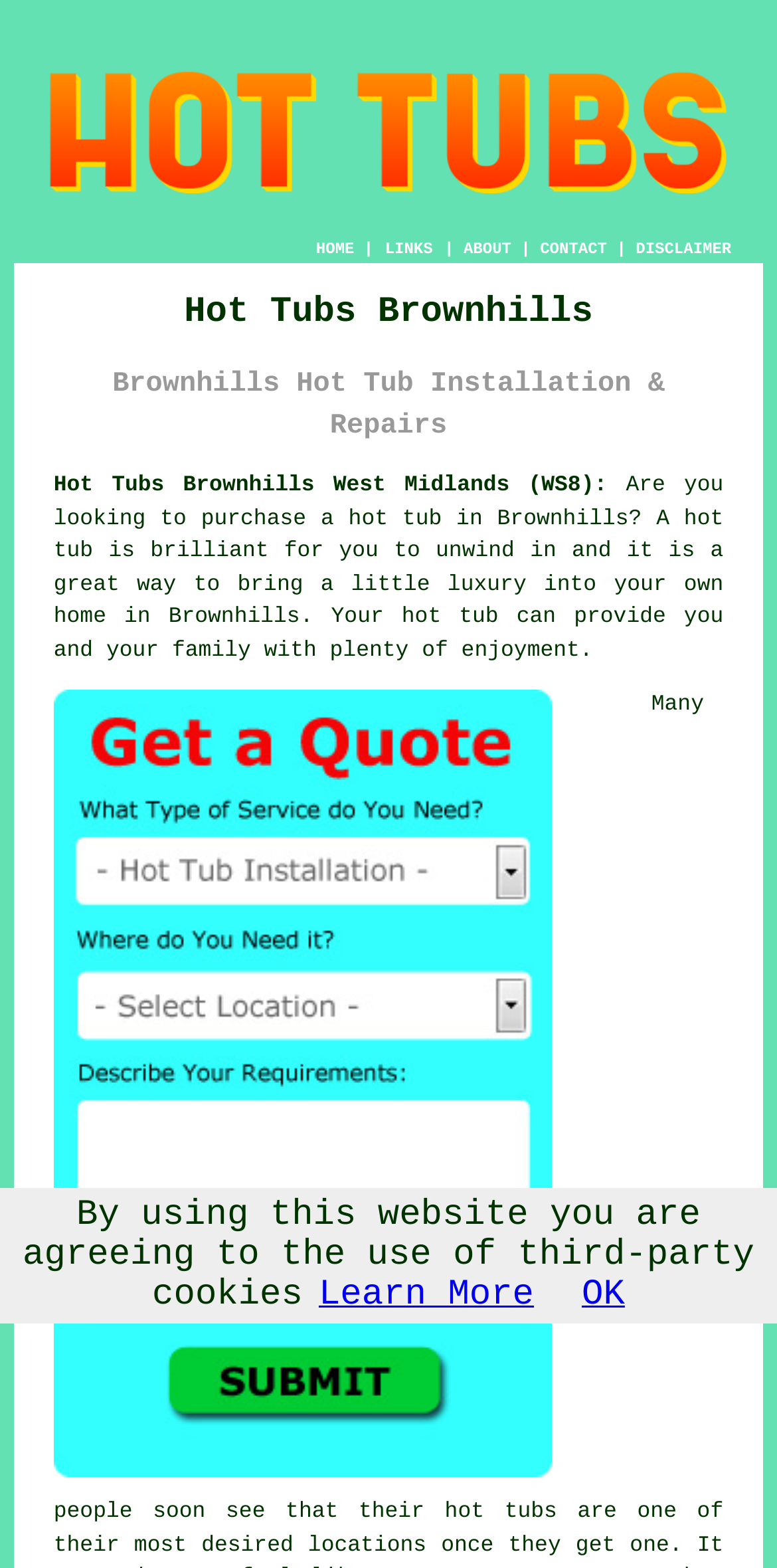Highlight the bounding box of the UI element that corresponds to this description: "ABOUT".

[0.597, 0.153, 0.658, 0.165]